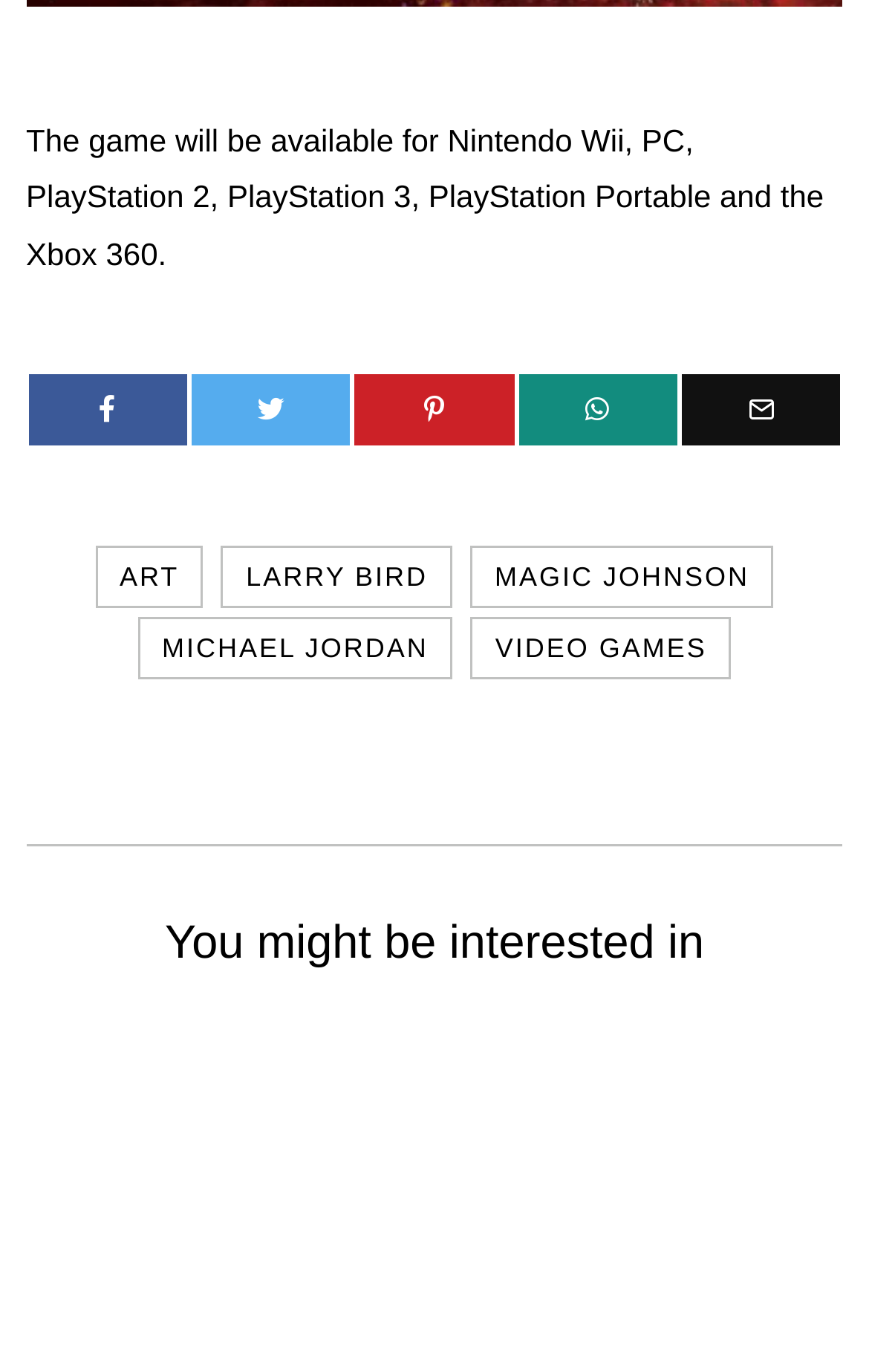Please locate the bounding box coordinates for the element that should be clicked to achieve the following instruction: "Explore video games". Ensure the coordinates are given as four float numbers between 0 and 1, i.e., [left, top, right, bottom].

[0.542, 0.449, 0.842, 0.495]